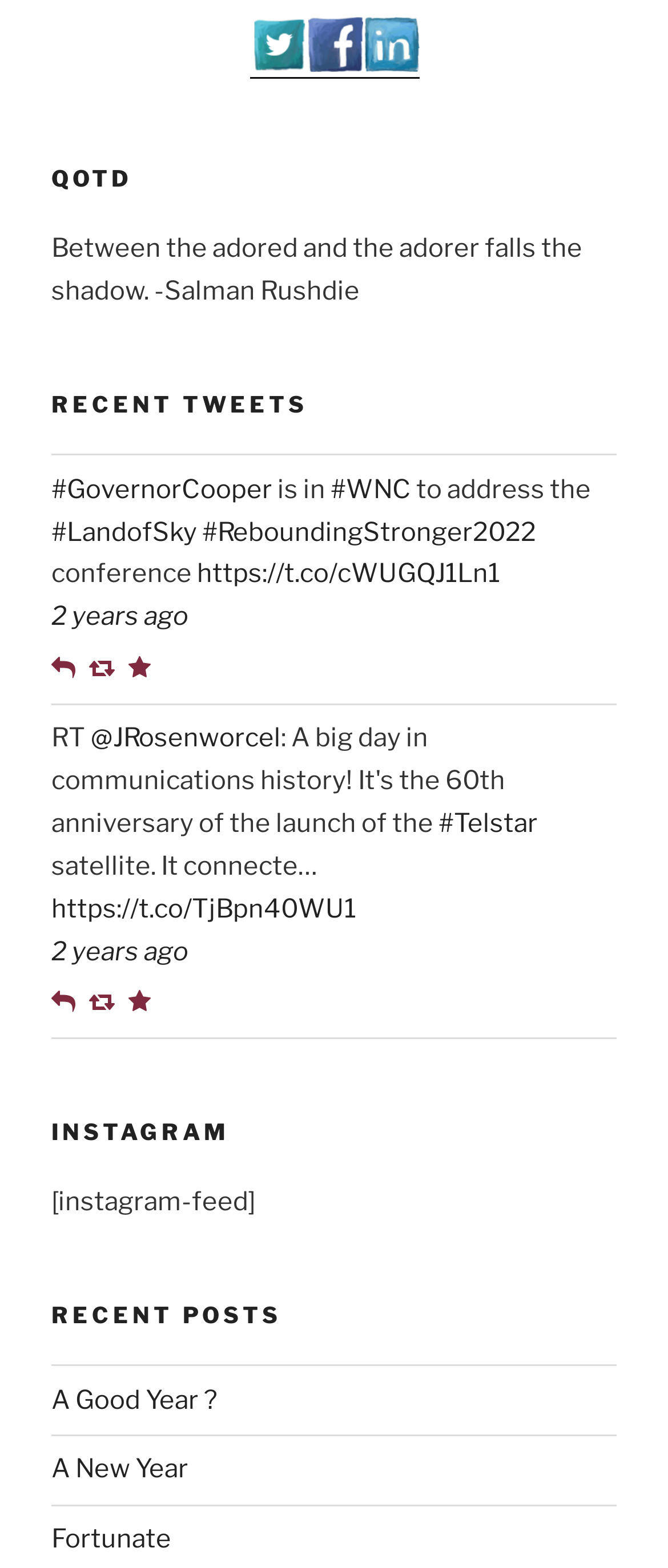Indicate the bounding box coordinates of the element that needs to be clicked to satisfy the following instruction: "Read the quote of the day". The coordinates should be four float numbers between 0 and 1, i.e., [left, top, right, bottom].

[0.077, 0.104, 0.923, 0.124]